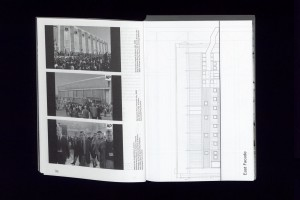What is the purpose of the juxtaposition of visuals and technical drawings?
Based on the visual details in the image, please answer the question thoroughly.

The caption states that the juxtaposition of visuals and technical drawings highlights the interplay between contemporary architecture and its historical context, inviting viewers to explore the interactions between people and the built environment.